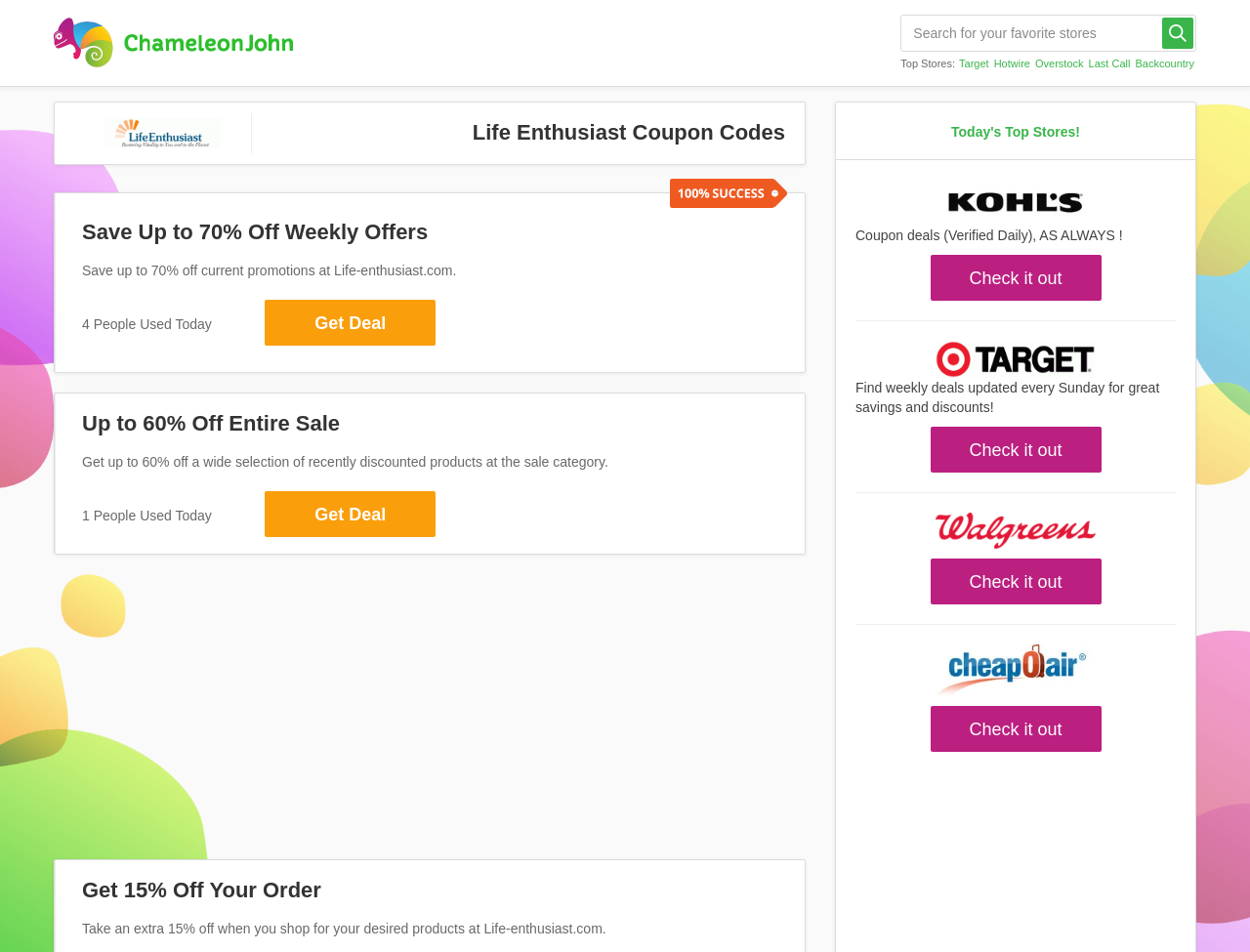Please specify the bounding box coordinates of the clickable section necessary to execute the following command: "Get the Life Enthusiast coupon codes".

[0.083, 0.124, 0.176, 0.155]